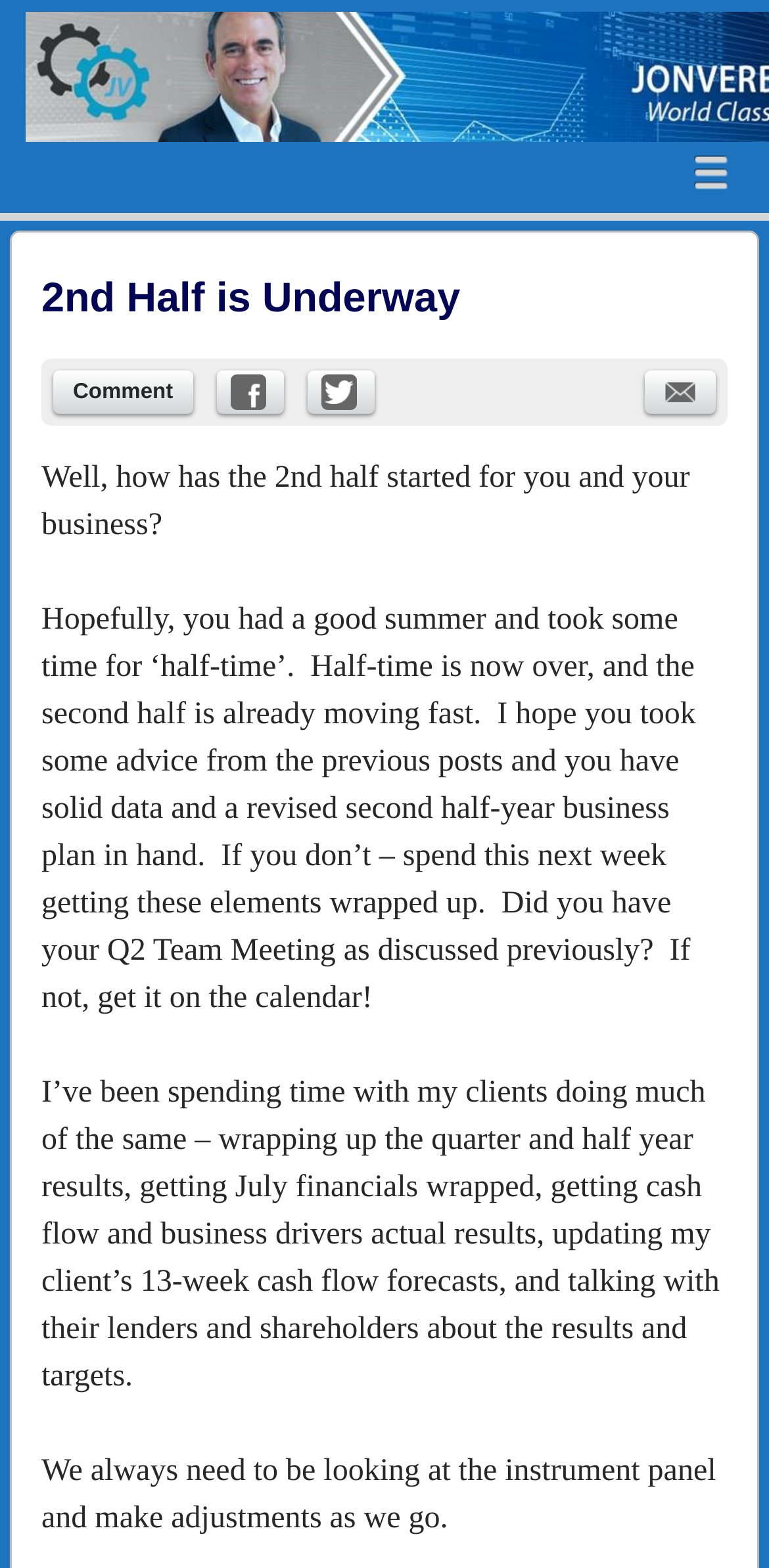What is the purpose of the 'Skip to content' link?
Could you please answer the question thoroughly and with as much detail as possible?

The 'Skip to content' link is likely provided for accessibility purposes, allowing users to bypass the menu and navigation elements and go directly to the main content of the webpage. This is a common feature on webpages to assist users with disabilities.